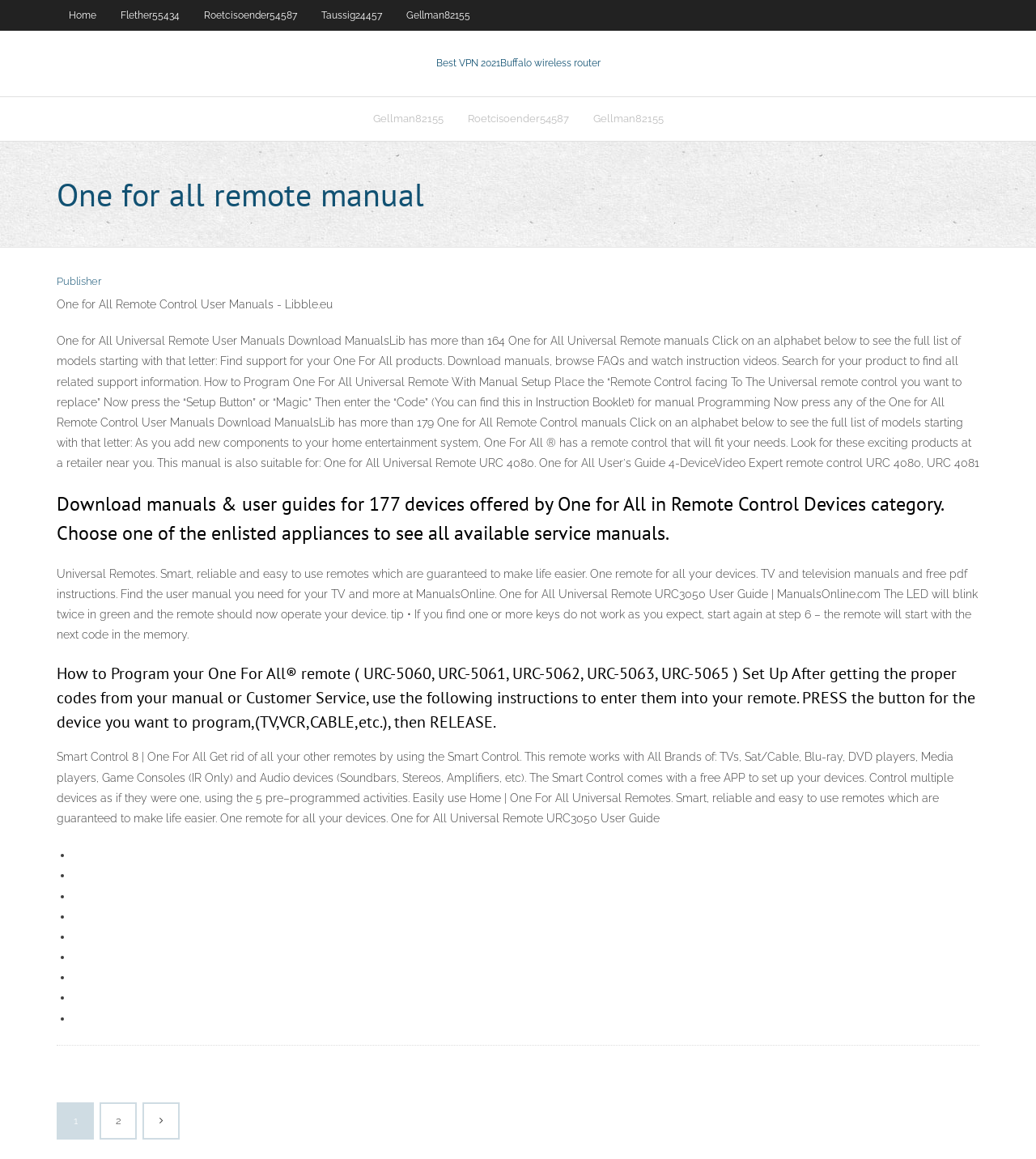What is the main heading displayed on the webpage? Please provide the text.

One for all remote manual